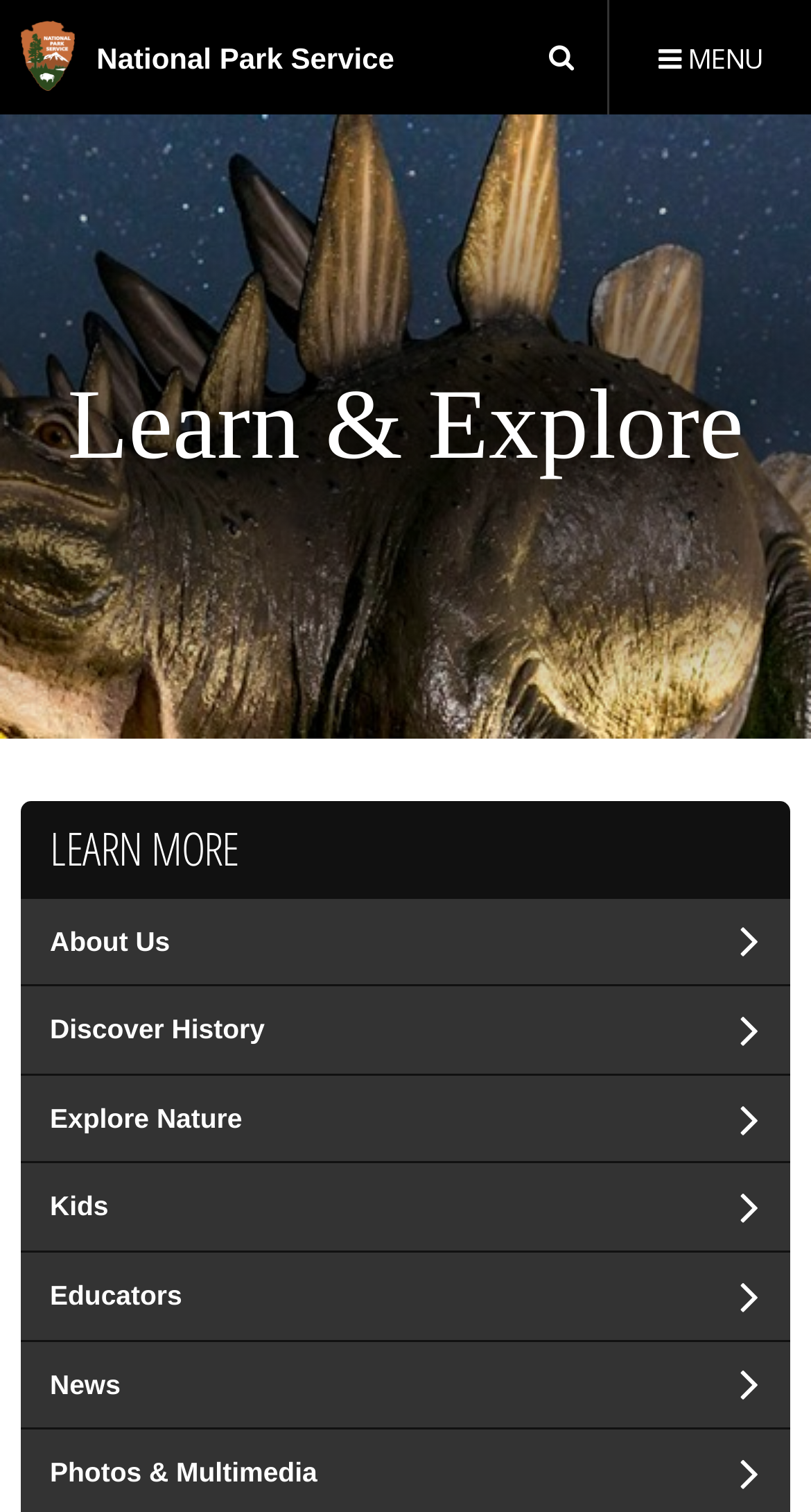Please find the bounding box coordinates of the element that needs to be clicked to perform the following instruction: "Search for something". The bounding box coordinates should be four float numbers between 0 and 1, represented as [left, top, right, bottom].

[0.636, 0.0, 0.749, 0.076]